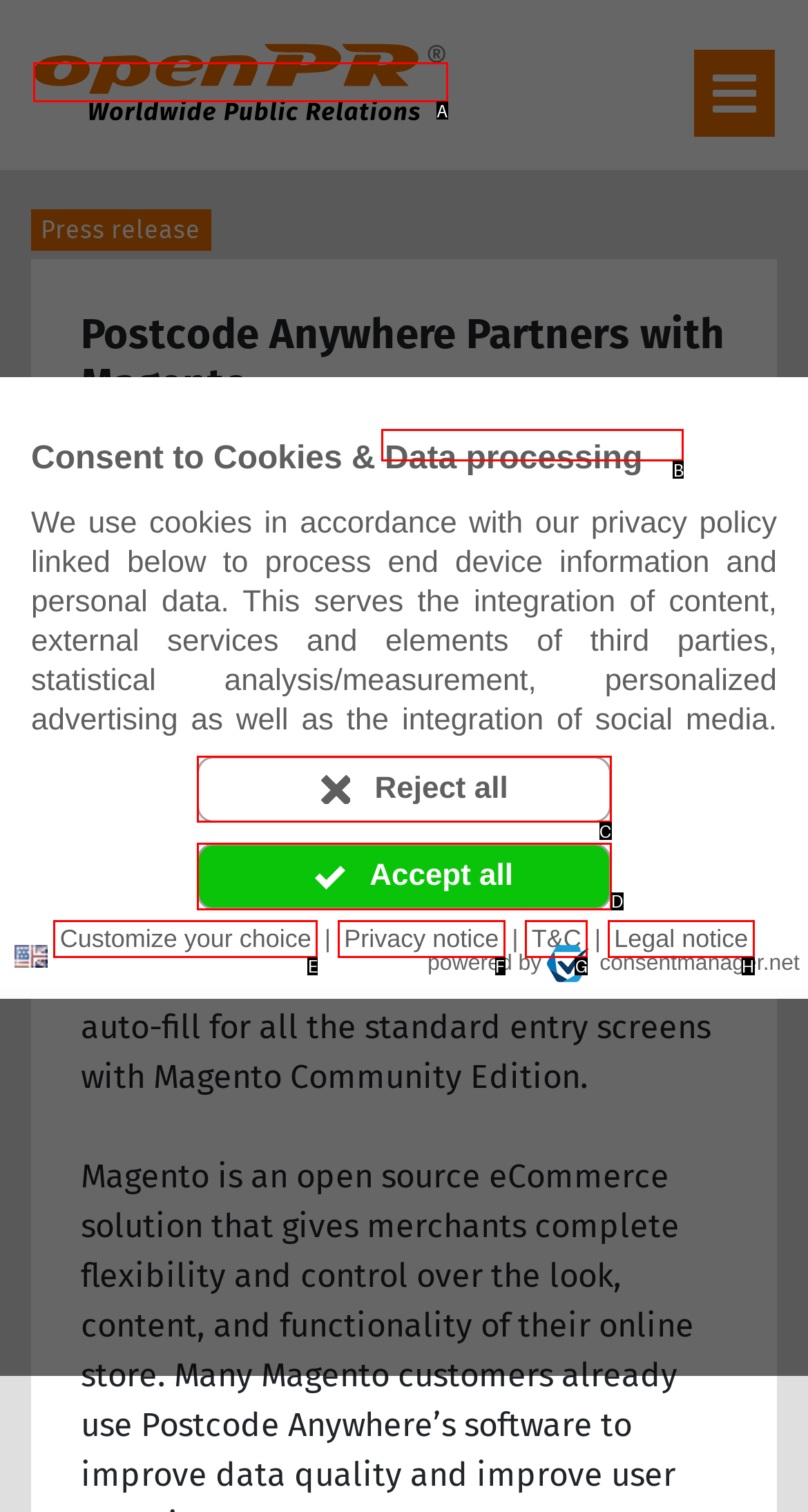Identify the letter of the UI element you need to select to accomplish the task: Click the 'IT, New Media & Software' link.
Respond with the option's letter from the given choices directly.

B